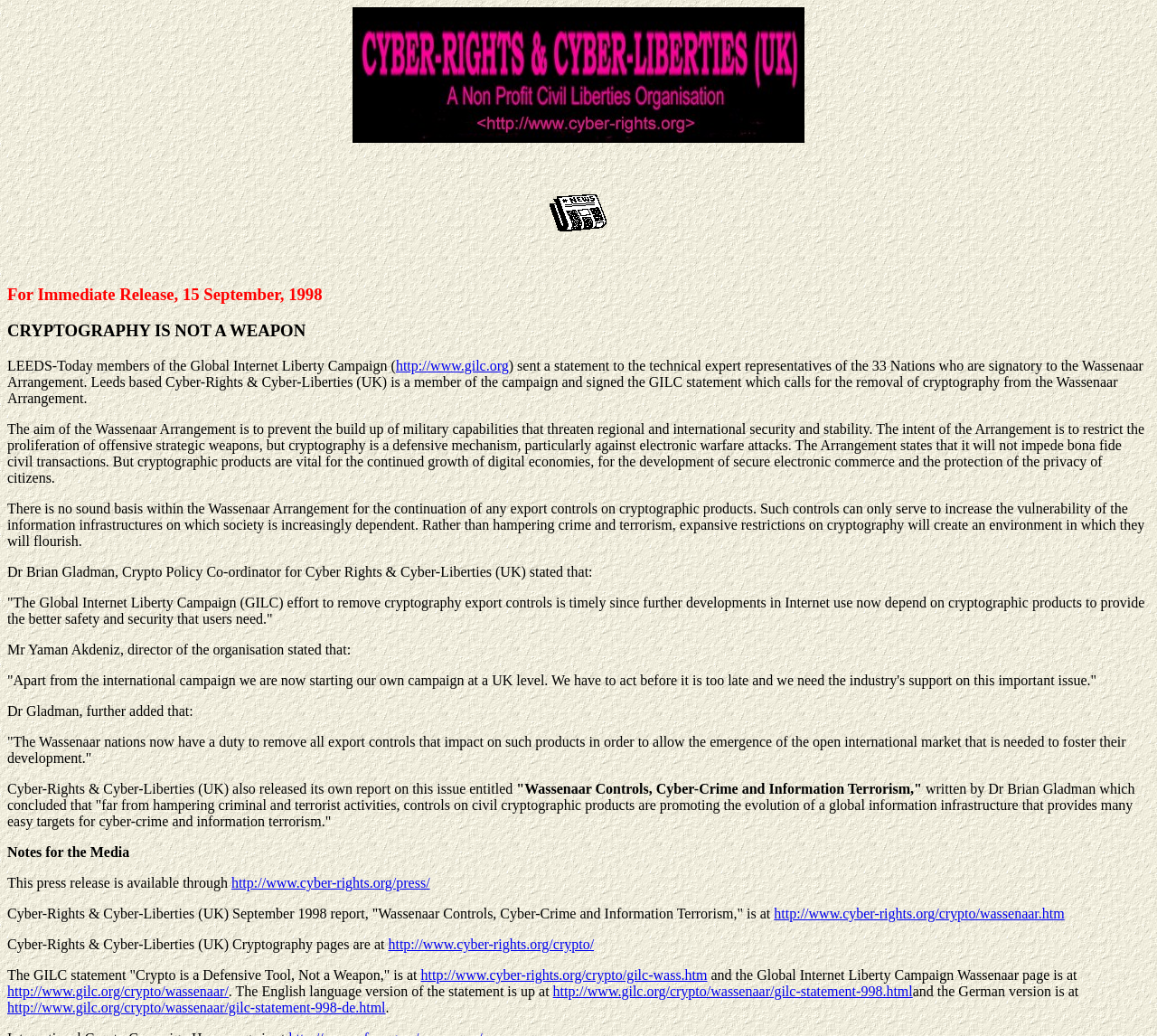Locate the bounding box coordinates of the clickable part needed for the task: "Check the English language version of the GILC statement".

[0.478, 0.95, 0.789, 0.964]